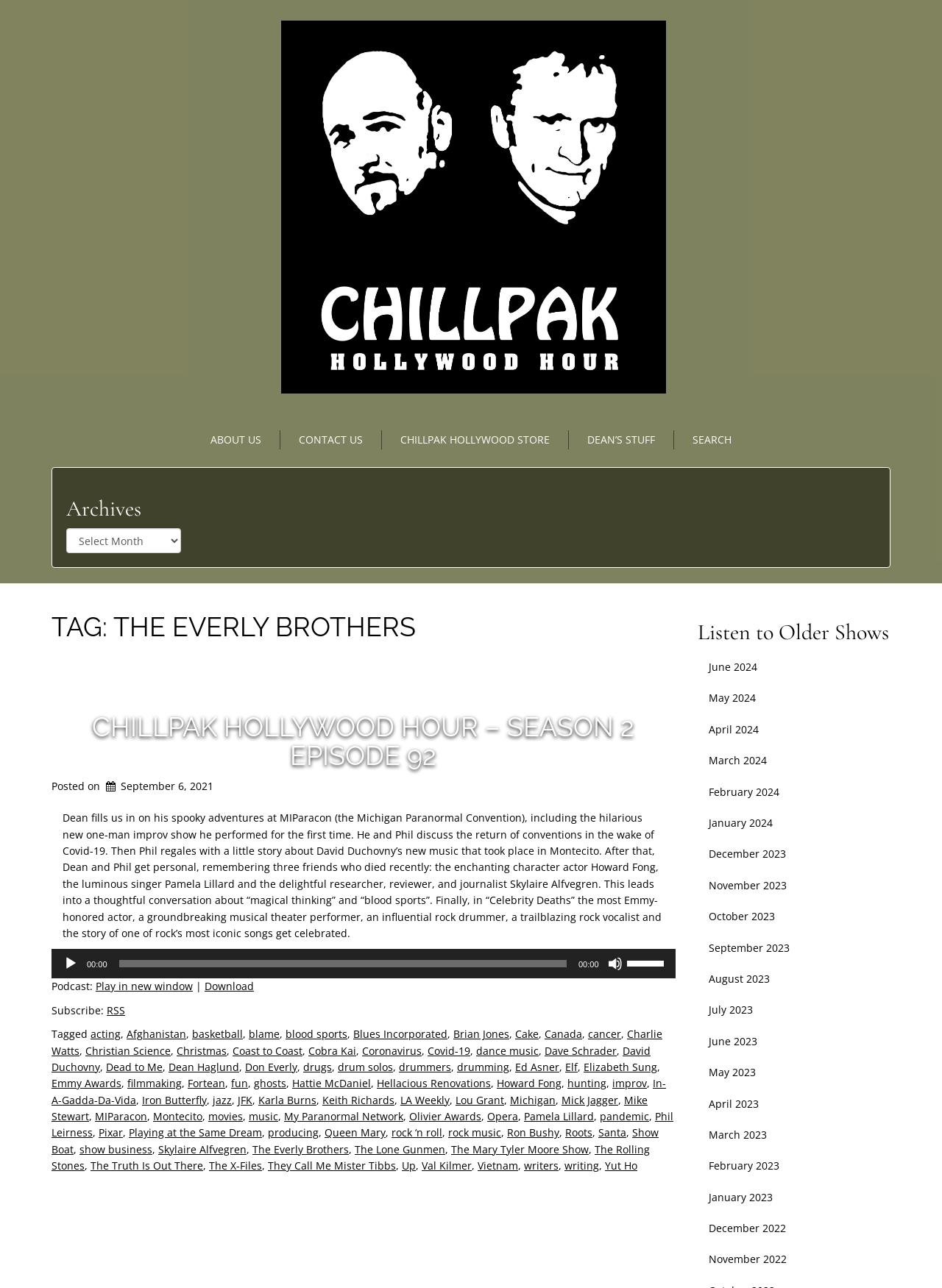What is the name of the podcast?
Could you please answer the question thoroughly and with as much detail as possible?

The name of the podcast can be found in the heading 'CHILLPAK HOLLYWOOD HOUR – SEASON 2 EPISODE 92' and also in the link 'CHILLPAK HOLLYWOOD HOUR – SEASON 2 EPISODE 92'.